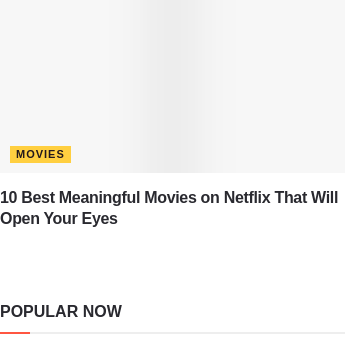Craft a thorough explanation of what is depicted in the image.

The image presents a section of an article titled "10 Best Meaningful Movies on Netflix That Will Open Your Eyes," highlighting significant films available on the streaming platform that offer profound insights and storytelling. Accompanying the article title is a prominent label indicating the category of "MOVIES," which signals readers that the content revolves around cinematic topics. This segment is part of a broader feature titled "POPULAR NOW," suggesting that these selections are currently trending among viewers. The clean, modern layout enhances readability, inviting audiences to explore the curated list and engage with thought-provoking narratives.